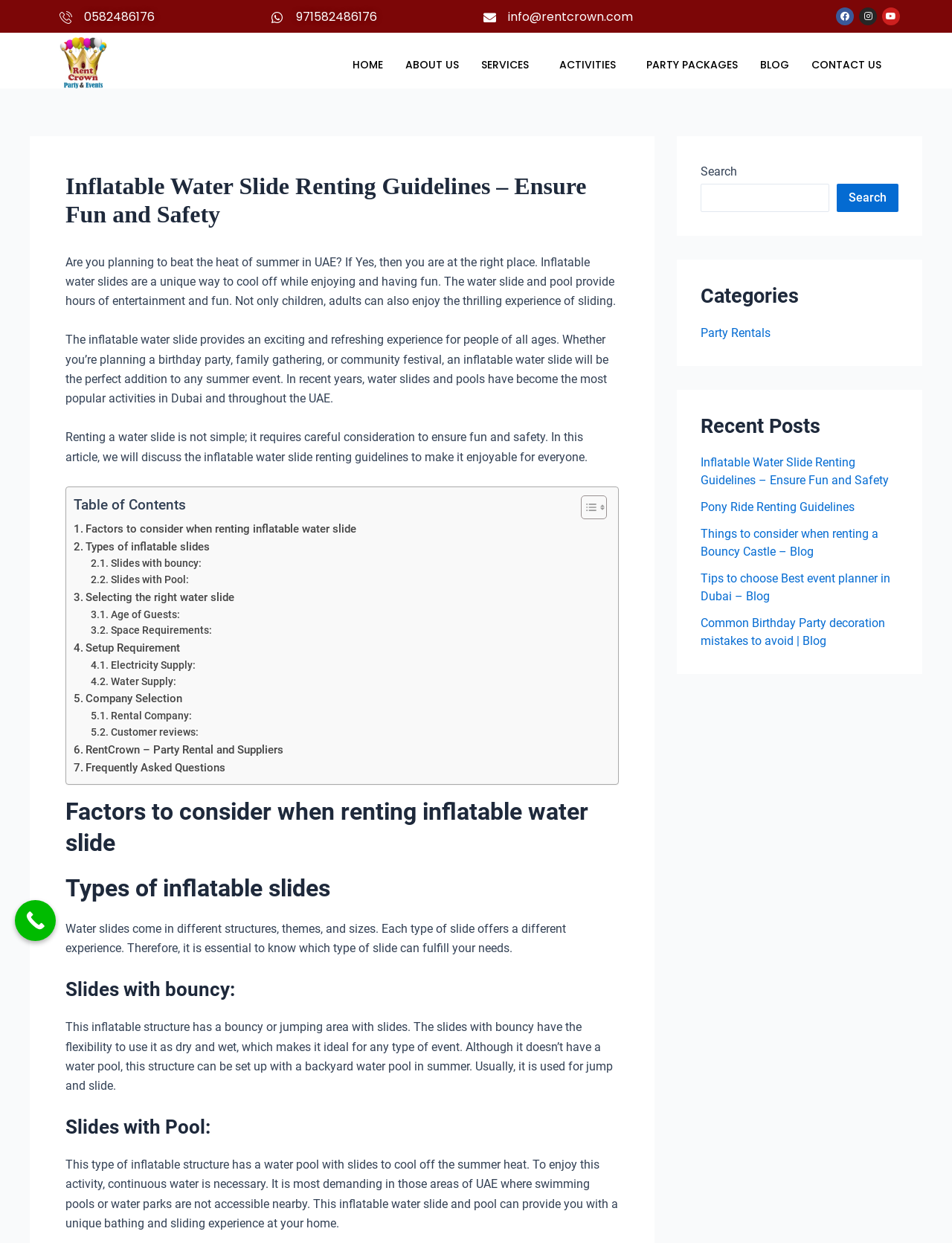Find the bounding box coordinates of the area that needs to be clicked in order to achieve the following instruction: "Visit Facebook page". The coordinates should be specified as four float numbers between 0 and 1, i.e., [left, top, right, bottom].

[0.878, 0.006, 0.897, 0.02]